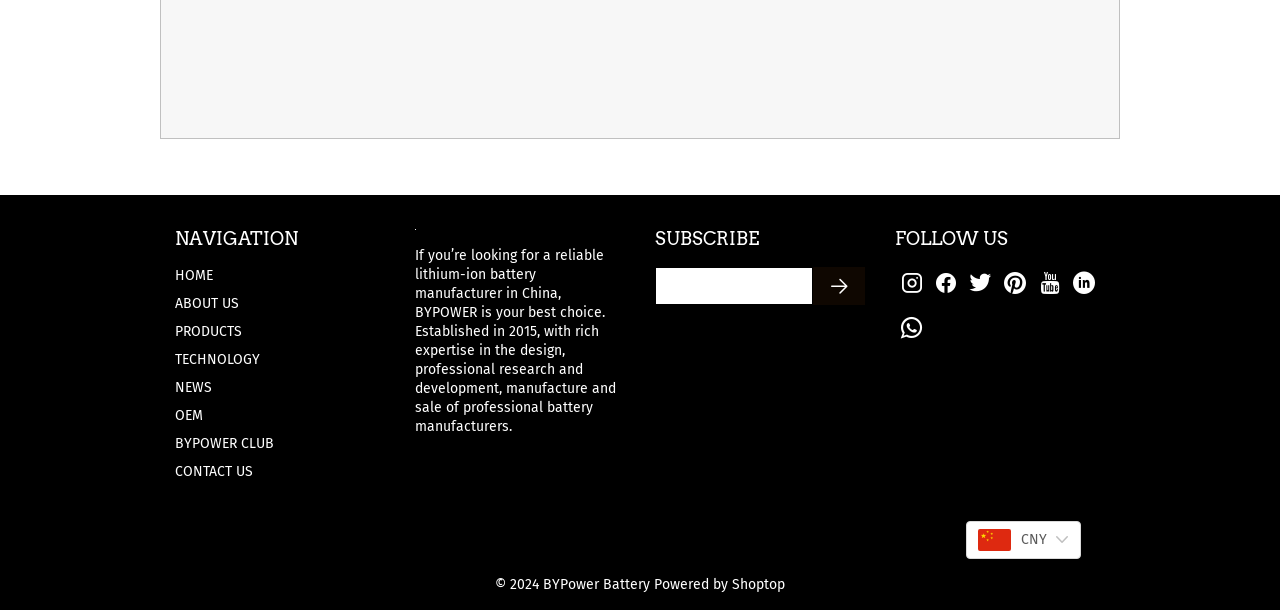How many social media links are there?
Examine the image closely and answer the question with as much detail as possible.

There are six social media links, which can be found under the 'FOLLOW US' section. These links are represented by icons, and they are arranged horizontally.